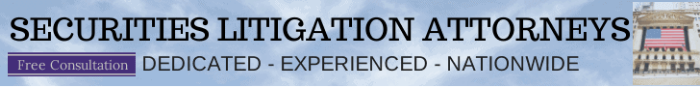Generate an elaborate description of what you see in the image.

The image features a prominent banner that reads "SECURITIES LITIGATION ATTORNEYS," conveying a strong emphasis on legal expertise in the field of securities law. Below the main title, the text highlights a "Free Consultation" offer, inviting potential clients to seek legal guidance without initial cost. Supporting adjectives, such as "DEDICATED," "EXPERIENCED," and "NATIONWIDE," reinforce the firm's commitment to providing reliable and comprehensive legal services across the country. The backdrop includes a subtle blue sky, giving a professional tone to the advertisement. This visual layout effectively communicates the firm's focus on client support and its specialization in securities litigation.